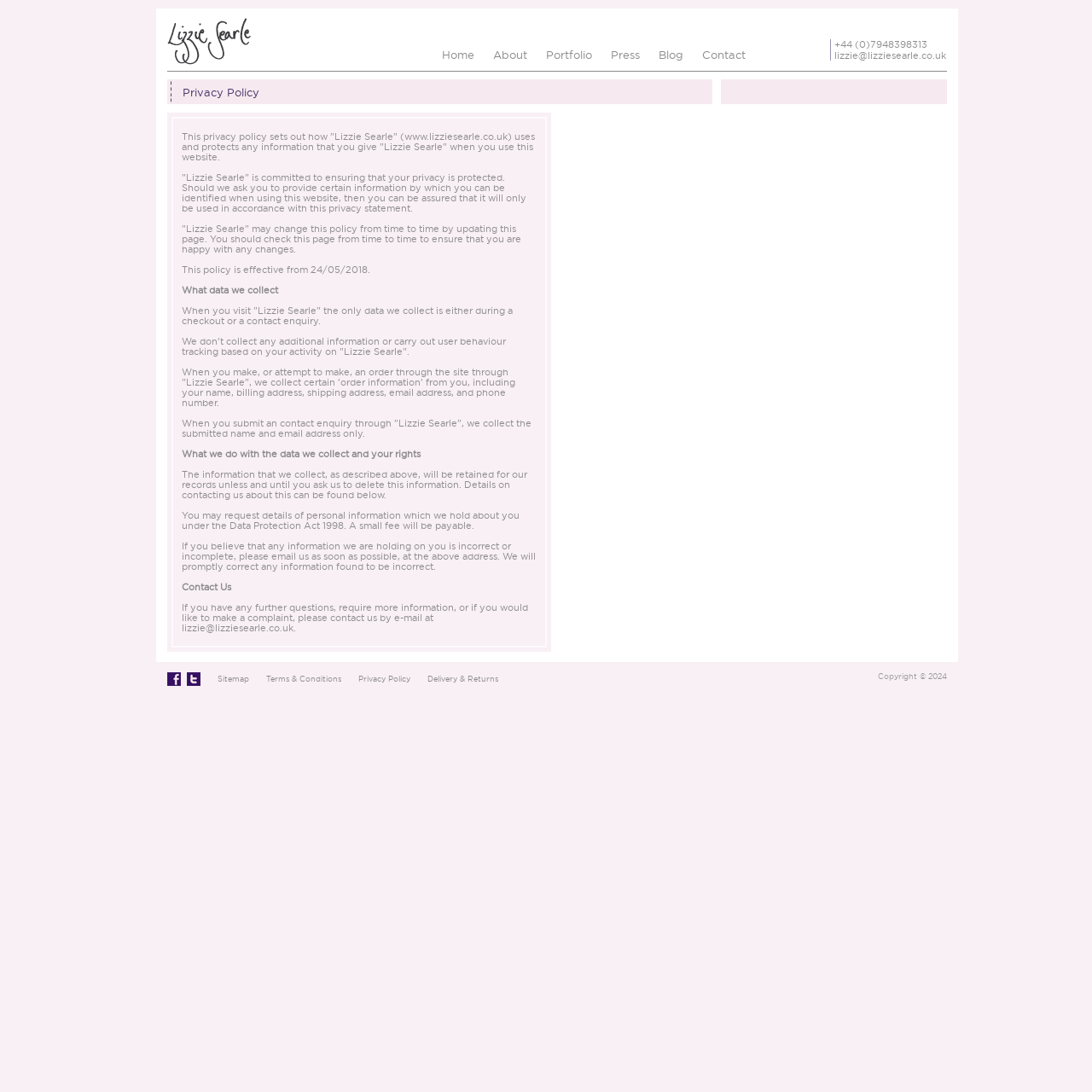Find the bounding box coordinates of the clickable region needed to perform the following instruction: "Click the 'lizzie@lizziesearle.co.uk' email link". The coordinates should be provided as four float numbers between 0 and 1, i.e., [left, top, right, bottom].

[0.764, 0.046, 0.867, 0.055]